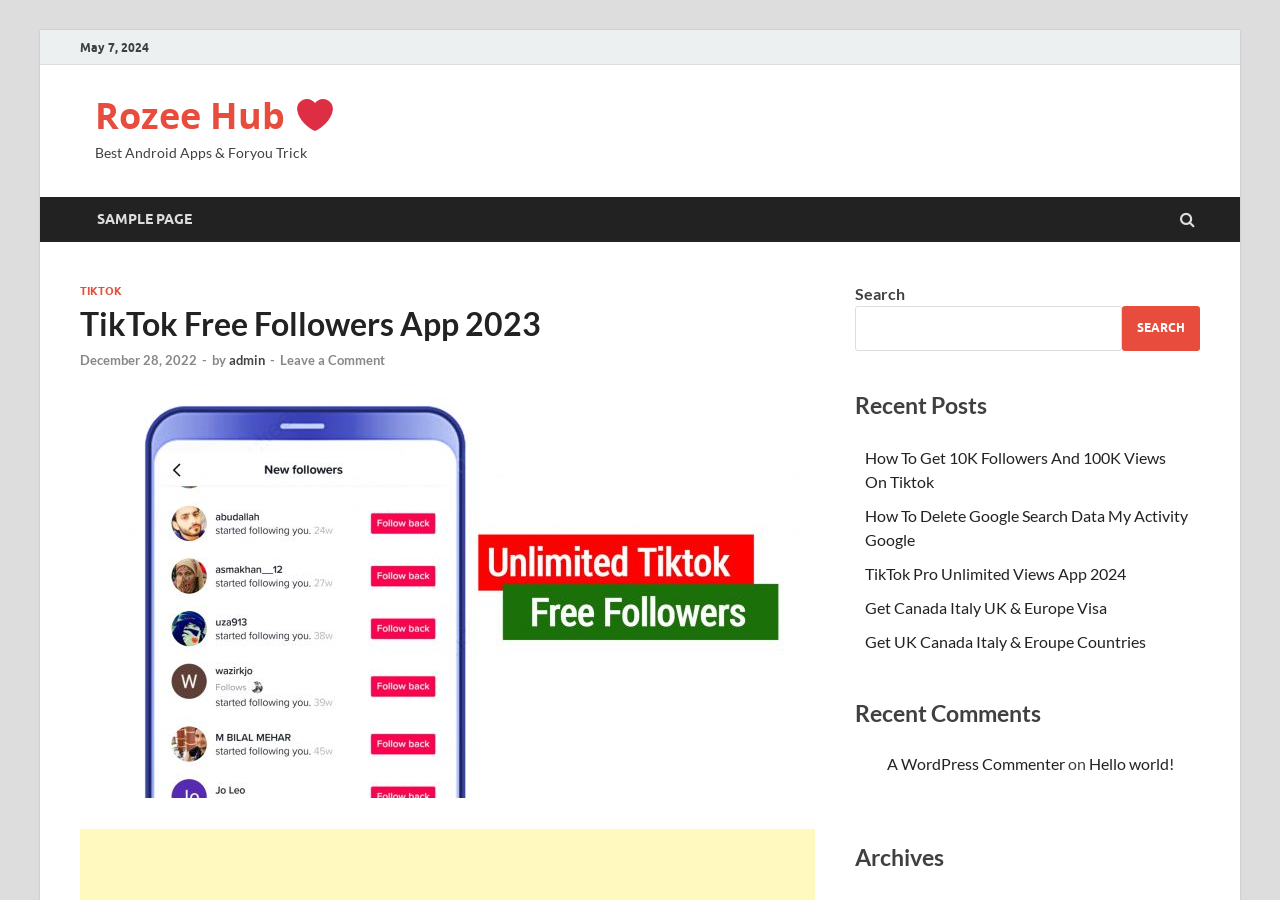Show me the bounding box coordinates of the clickable region to achieve the task as per the instruction: "Read the article about getting 10K followers on TikTok".

[0.676, 0.498, 0.911, 0.546]